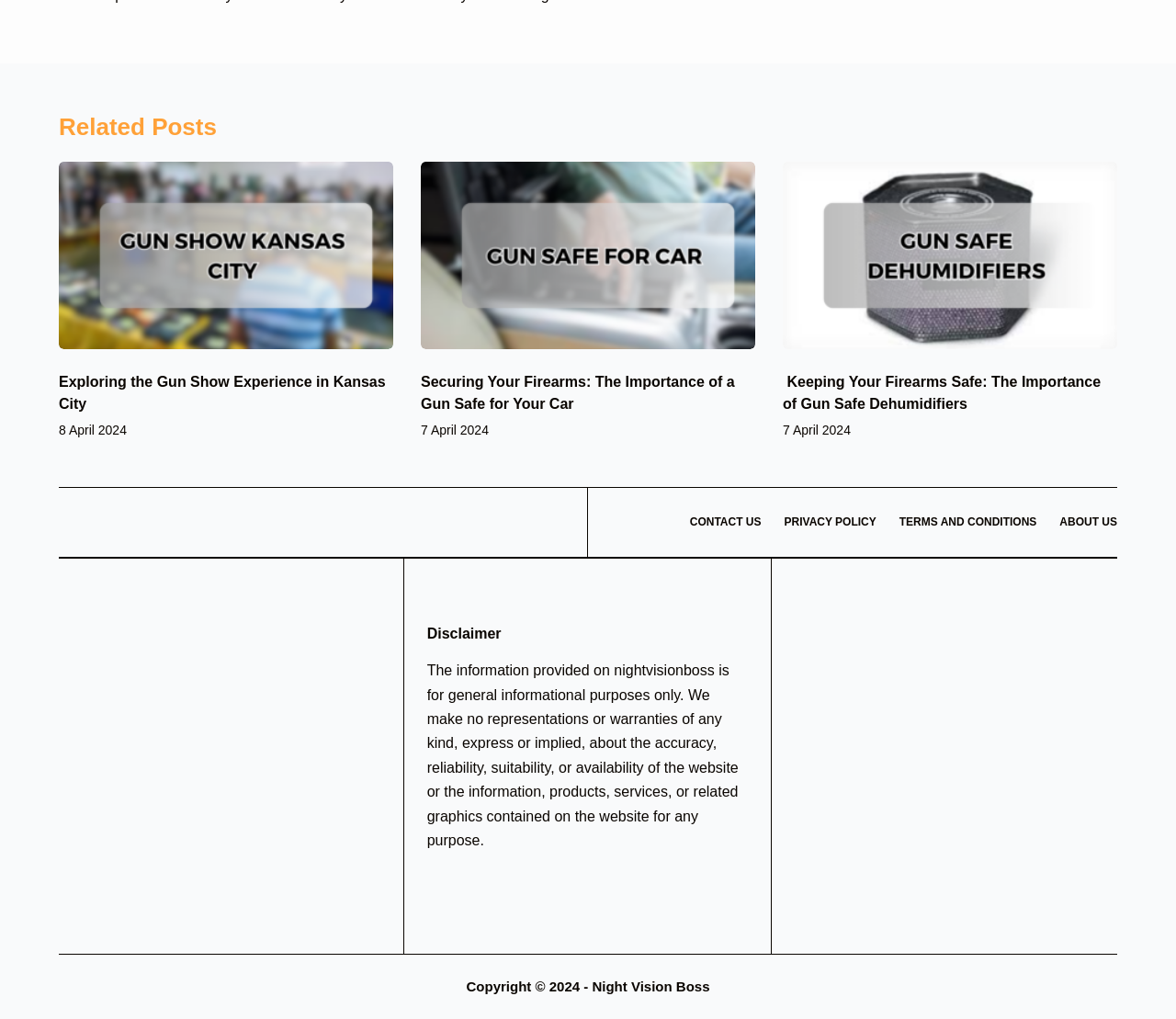Please respond in a single word or phrase: 
What is the copyright year of the website?

2024